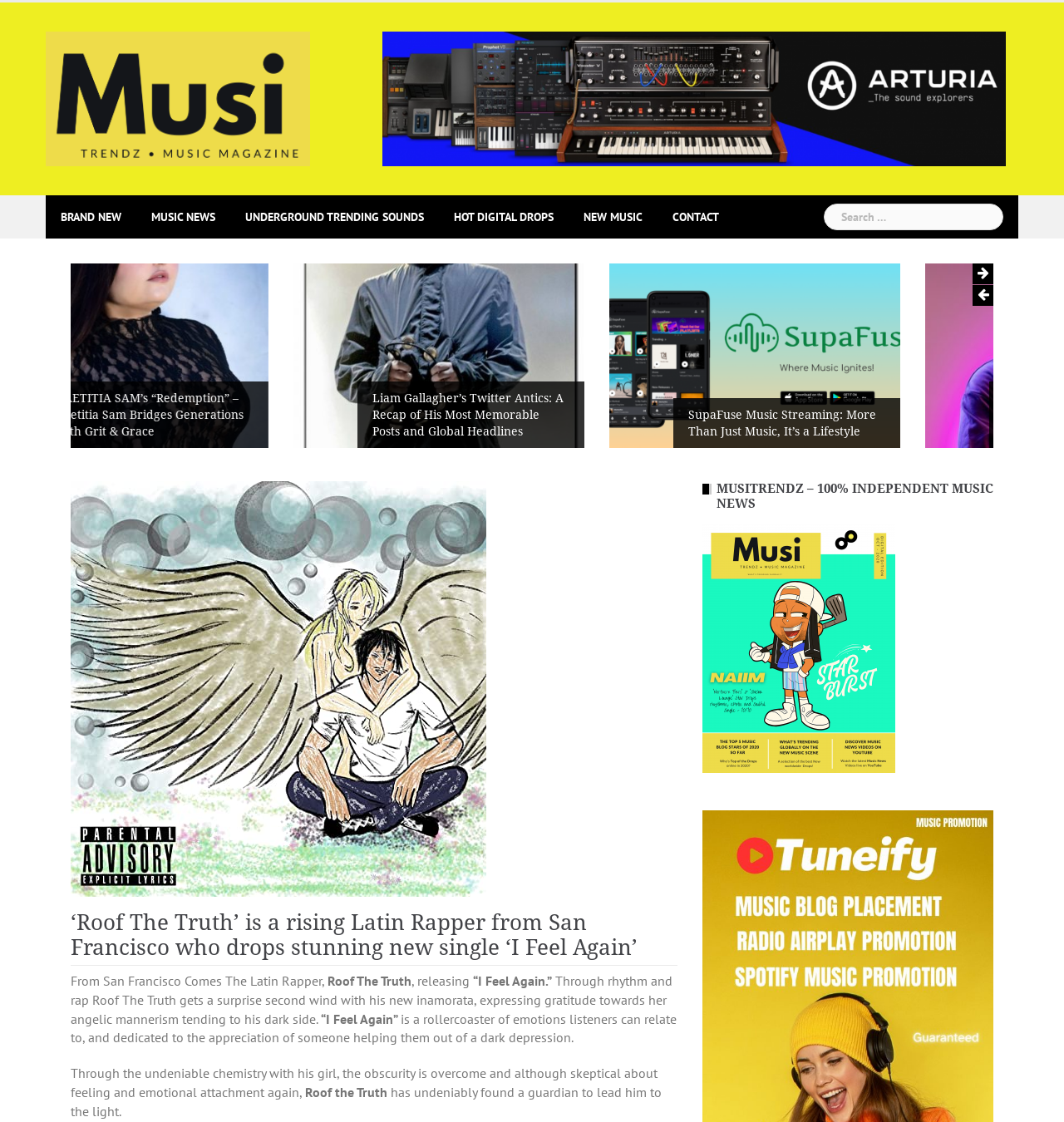Determine the bounding box coordinates for the element that should be clicked to follow this instruction: "Learn about Roof The Truth's new single". The coordinates should be given as four float numbers between 0 and 1, in the format [left, top, right, bottom].

[0.066, 0.867, 0.519, 0.881]